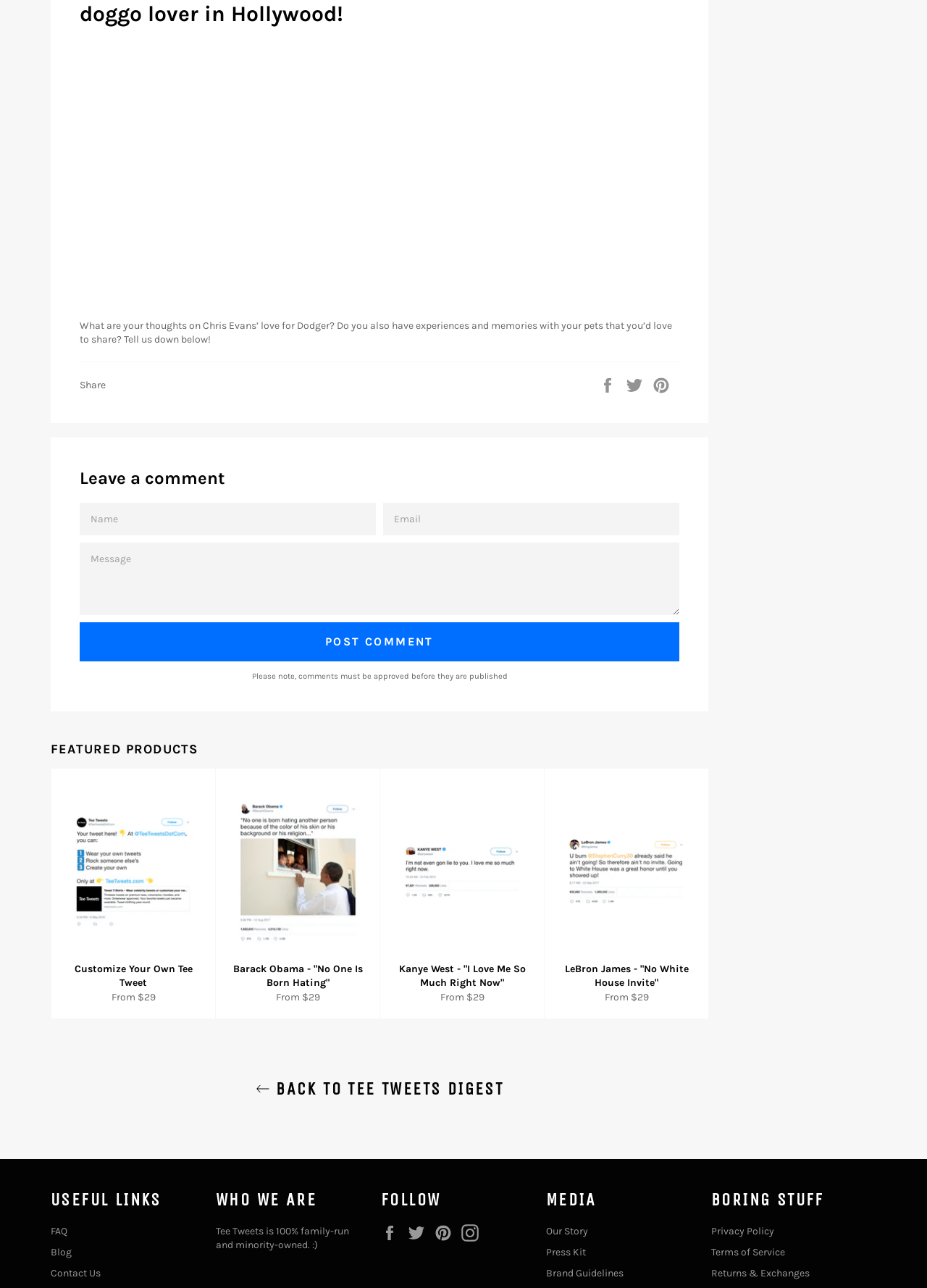Based on what you see in the screenshot, provide a thorough answer to this question: What is the purpose of the 'LEAVE A COMMENT' section?

The 'LEAVE A COMMENT' section provides a text box for users to enter their name, email, and message, and a 'Post comment' button. This suggests that the purpose of this section is to allow users to post a comment.